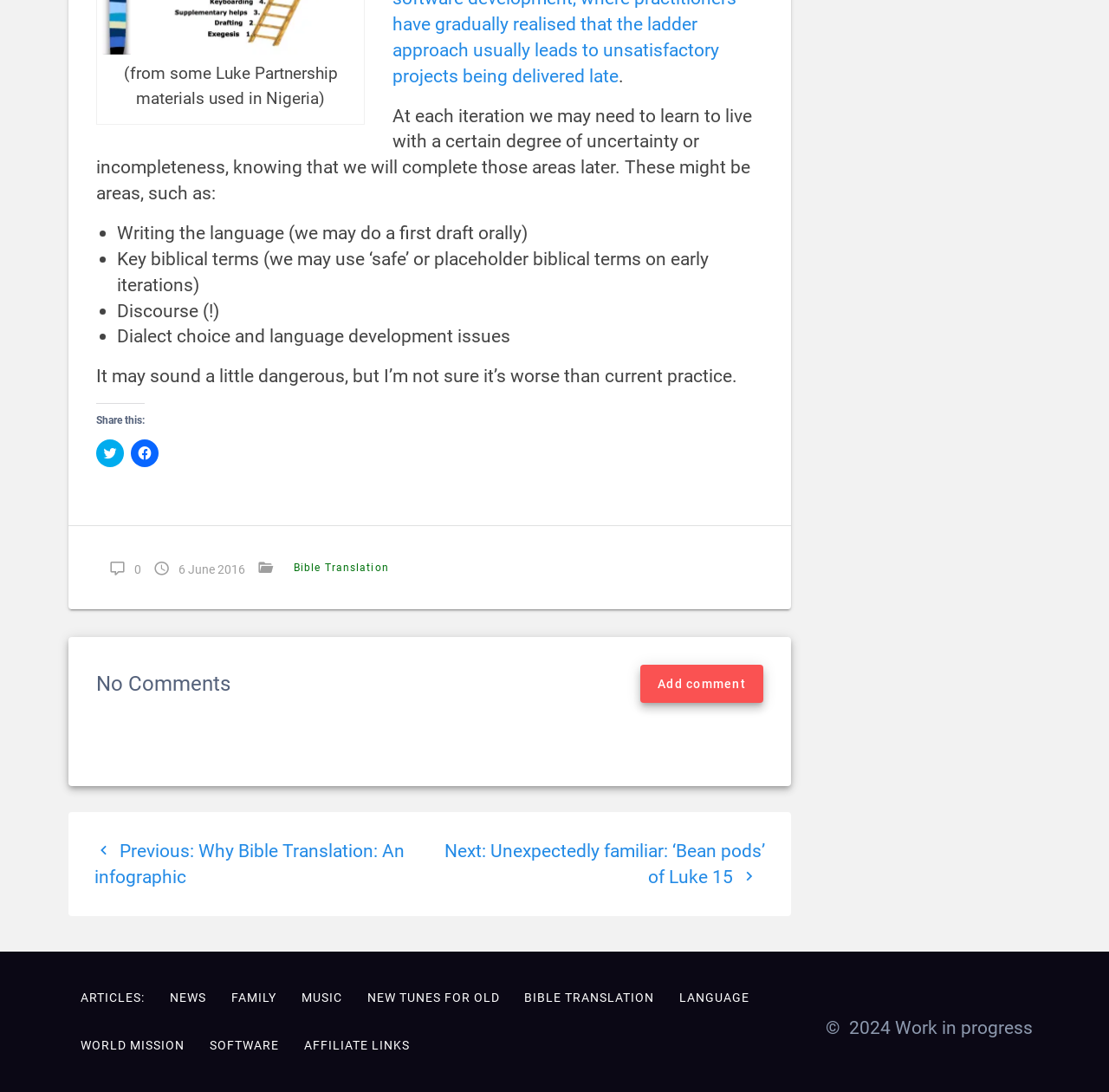Identify the bounding box coordinates for the UI element mentioned here: "Family". Provide the coordinates as four float values between 0 and 1, i.e., [left, top, right, bottom].

[0.197, 0.892, 0.26, 0.935]